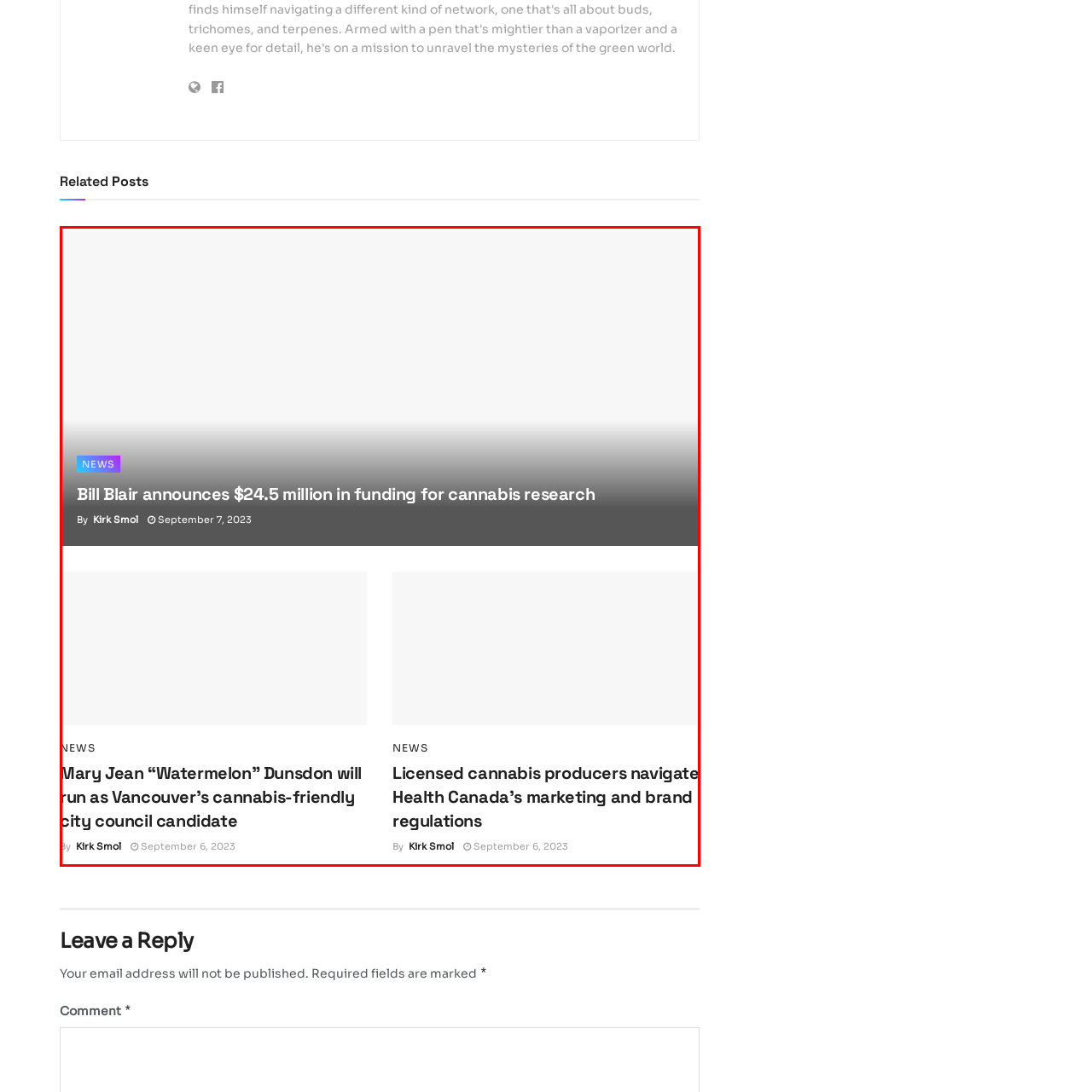Analyze the picture within the red frame, What is the amount of funding for cannabis research? 
Provide a one-word or one-phrase response.

$24.5 million